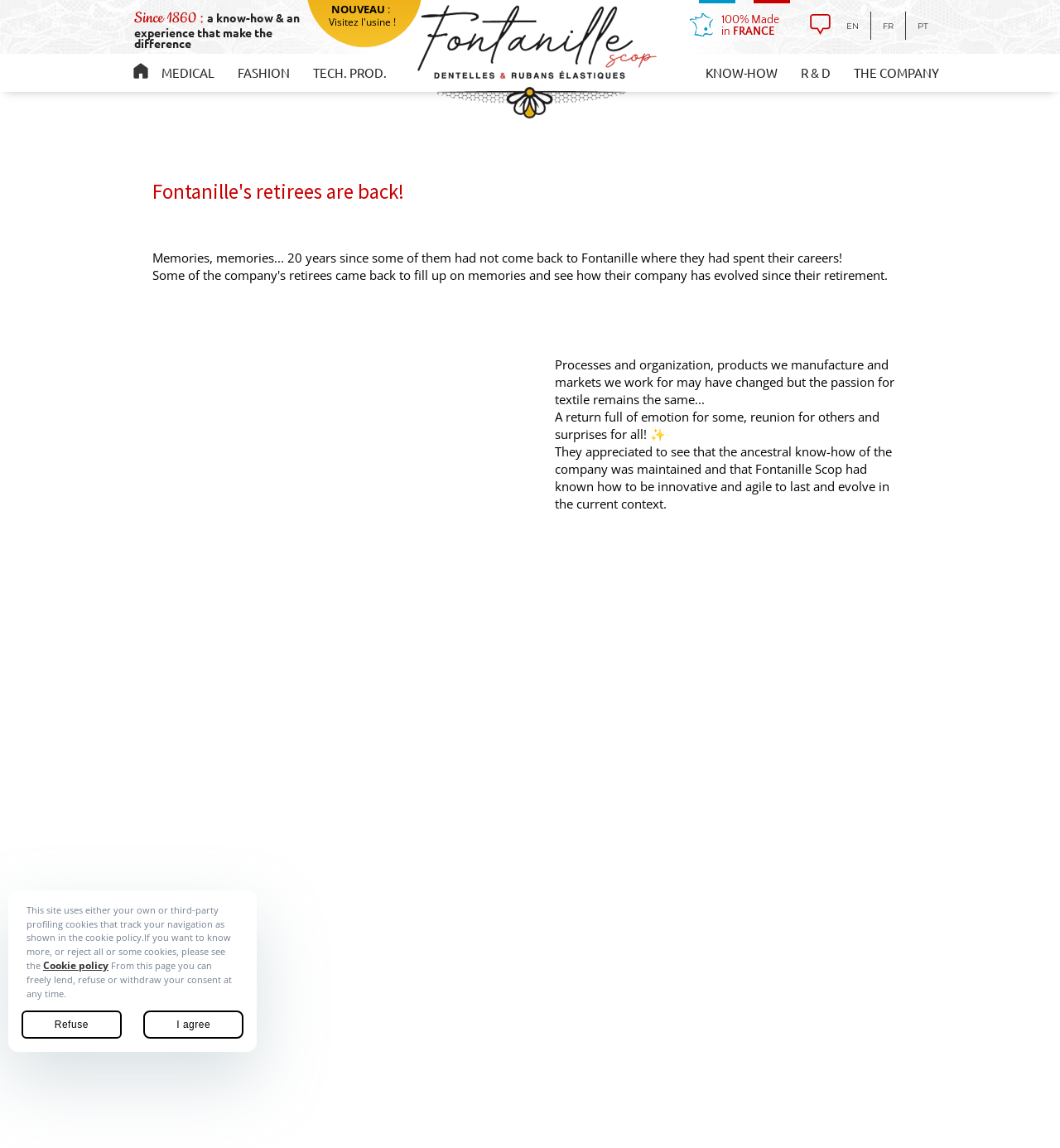Respond with a single word or phrase:
What are the three categories of products mentioned on the webpage?

MEDICAL, FASHION, TECH. PROD.